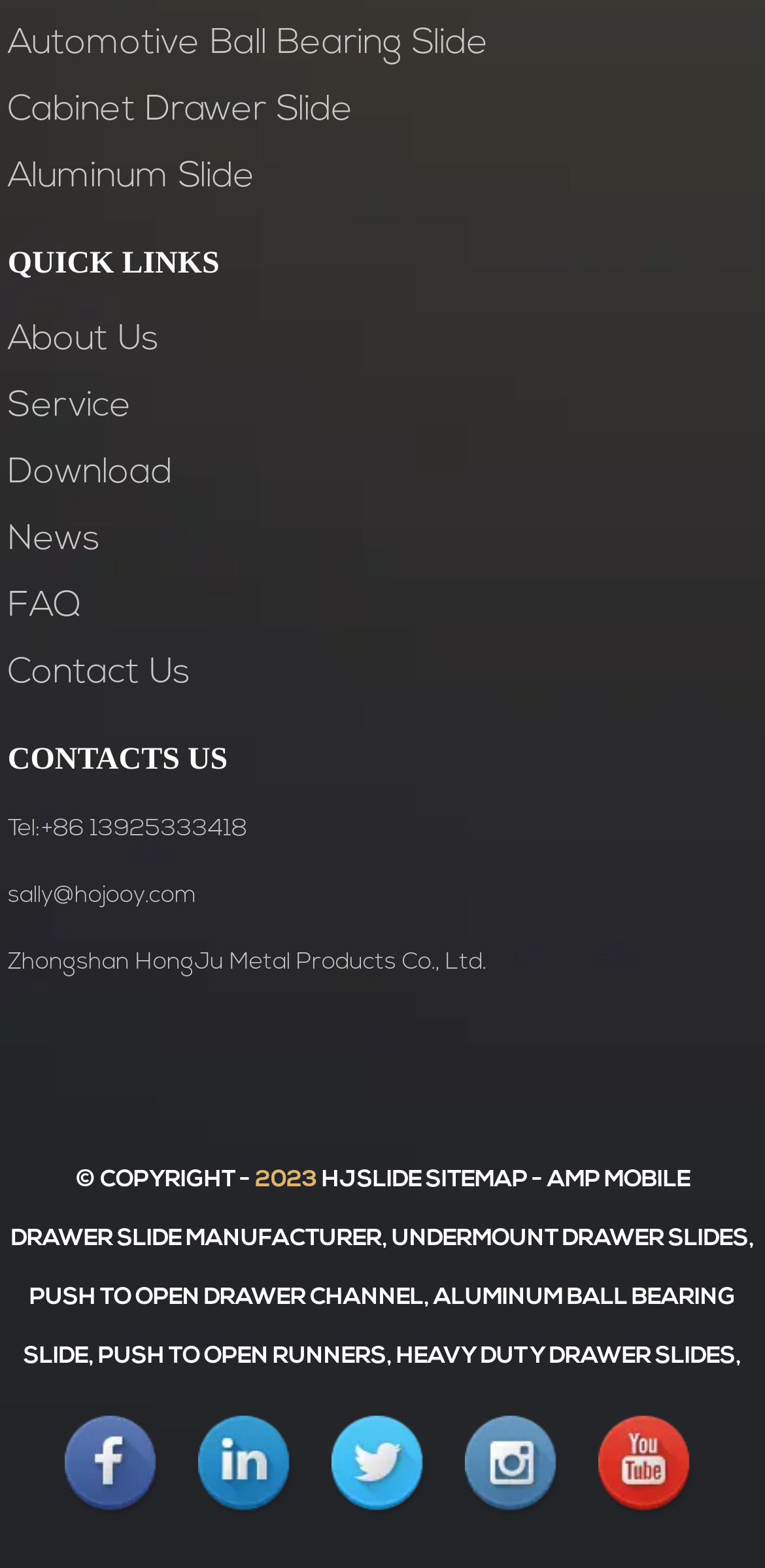What is the email address?
Based on the image, answer the question with as much detail as possible.

I found the email address by looking at the link element with the bounding box coordinates [0.01, 0.564, 0.256, 0.579], which contains the text 'sally@hojooy.com'.